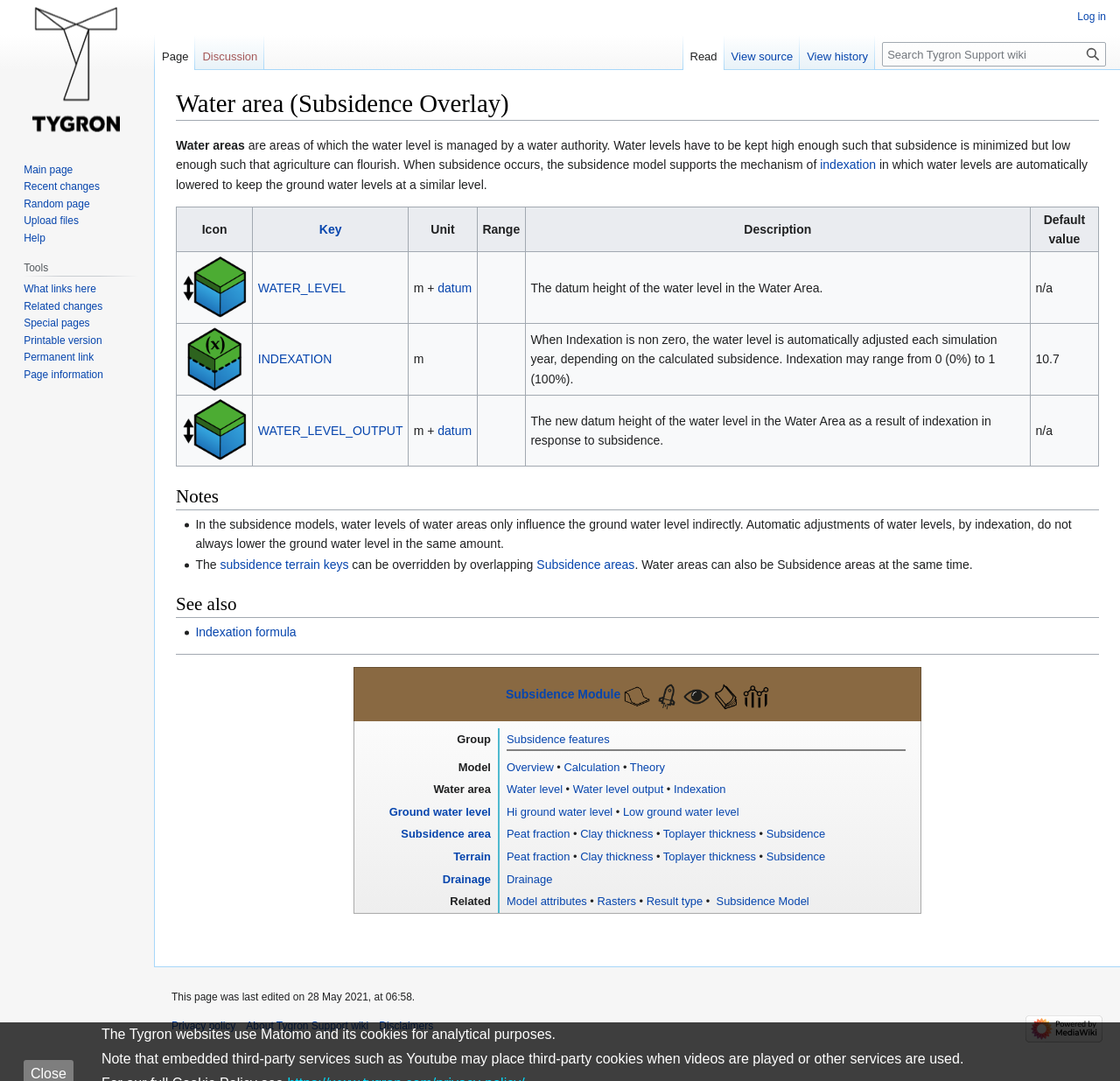From the webpage screenshot, predict the bounding box of the UI element that matches this description: "Subsidence area".

[0.358, 0.766, 0.438, 0.778]